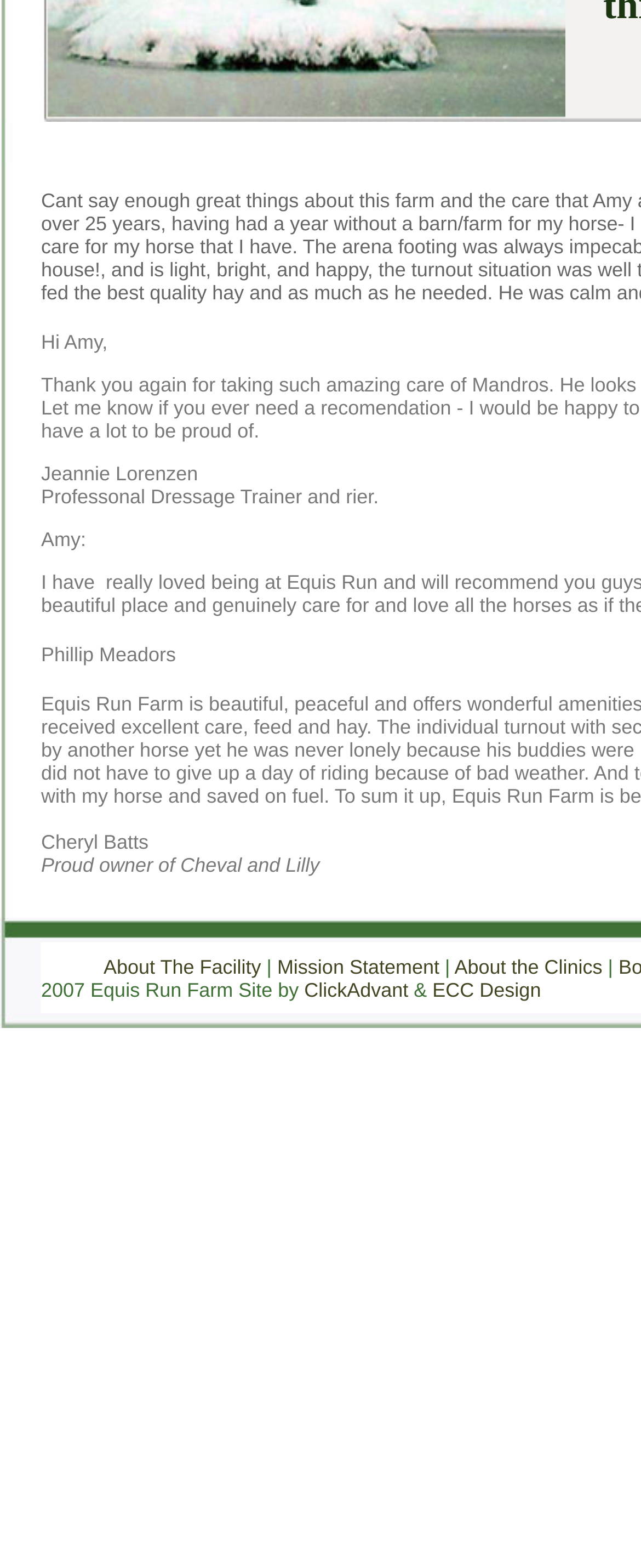From the webpage screenshot, predict the bounding box of the UI element that matches this description: "Mission Statement".

[0.432, 0.609, 0.685, 0.624]